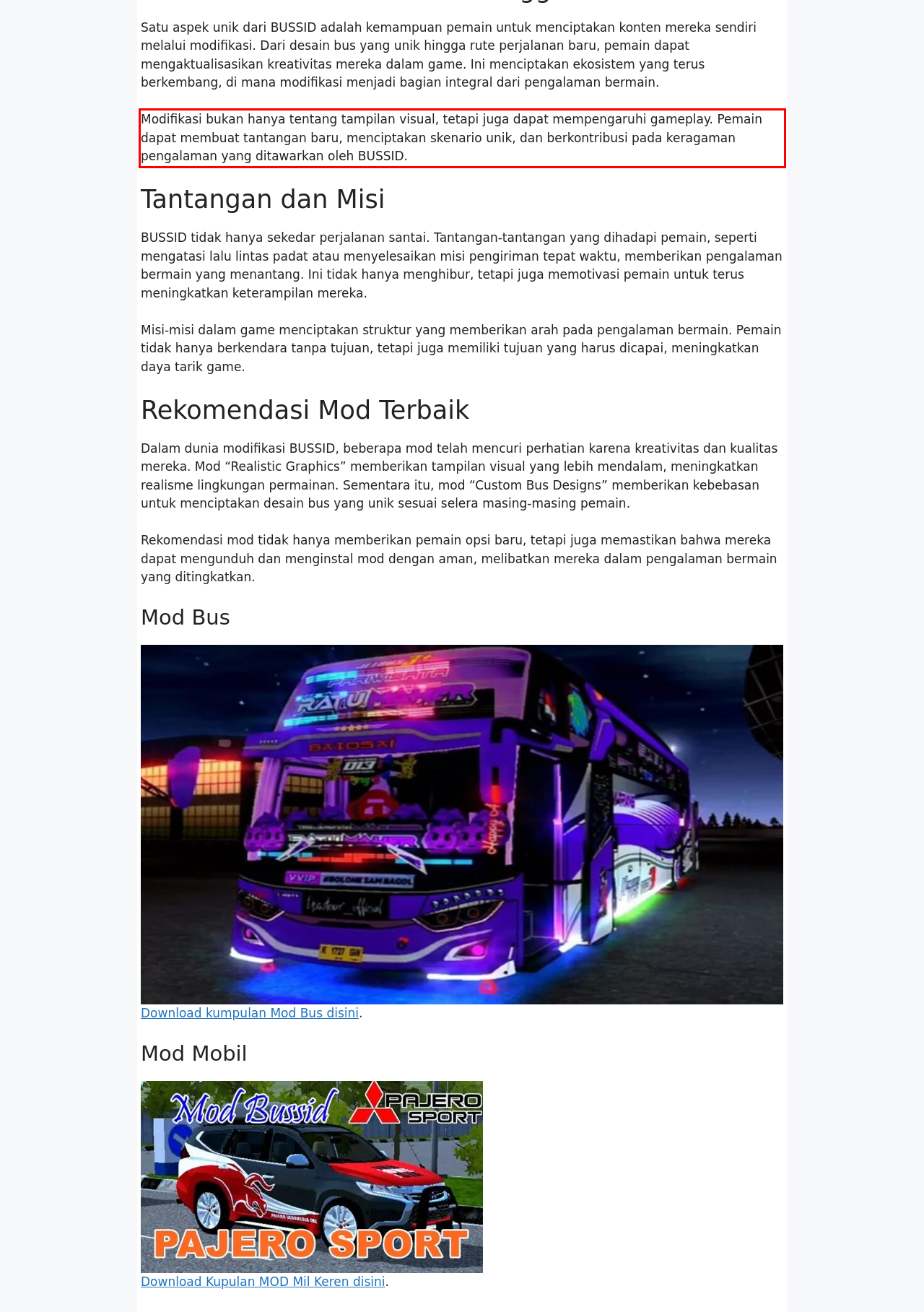Within the screenshot of a webpage, identify the red bounding box and perform OCR to capture the text content it contains.

Modifikasi bukan hanya tentang tampilan visual, tetapi juga dapat mempengaruhi gameplay. Pemain dapat membuat tantangan baru, menciptakan skenario unik, dan berkontribusi pada keragaman pengalaman yang ditawarkan oleh BUSSID.